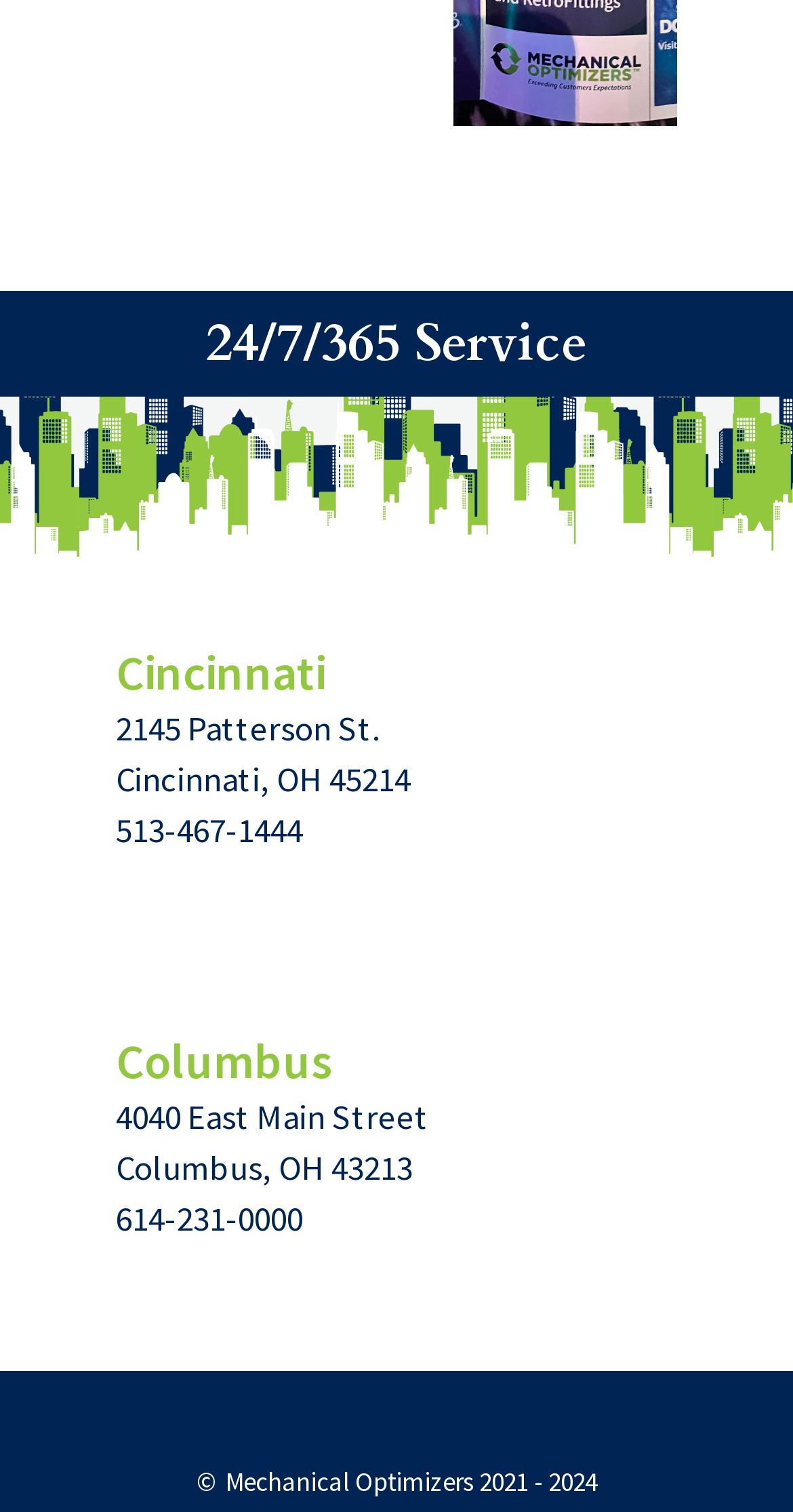Identify the bounding box coordinates for the UI element described as follows: "614-231-0000". Ensure the coordinates are four float numbers between 0 and 1, formatted as [left, top, right, bottom].

[0.146, 0.791, 0.382, 0.821]